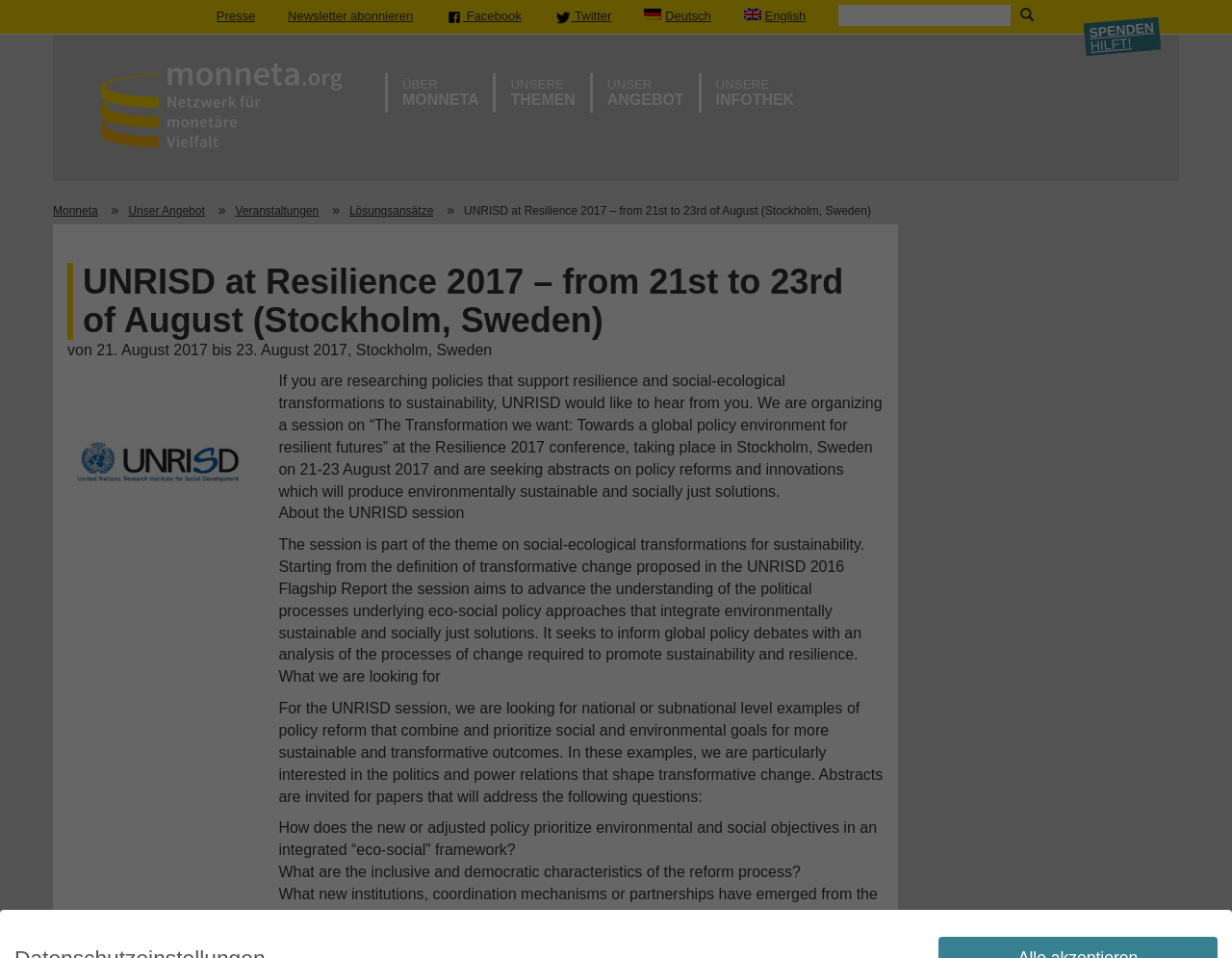Using the given element description, provide the bounding box coordinates (top-left x, top-left y, bottom-right x, bottom-right y) for the corresponding UI element in the screenshot: Presse

[0.176, 0.0, 0.207, 0.035]